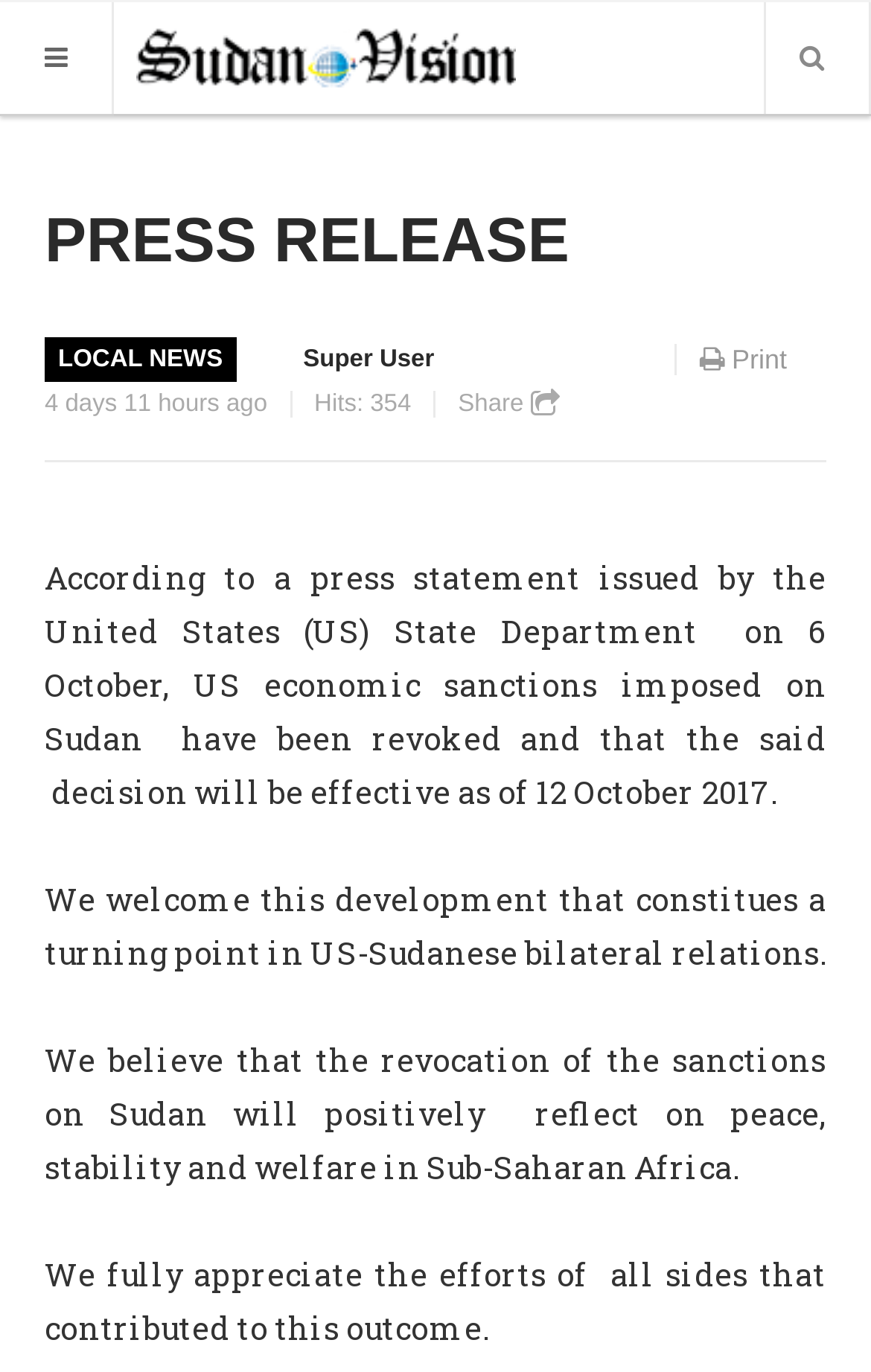What is the date when the press release was issued?
Based on the image content, provide your answer in one word or a short phrase.

6 October